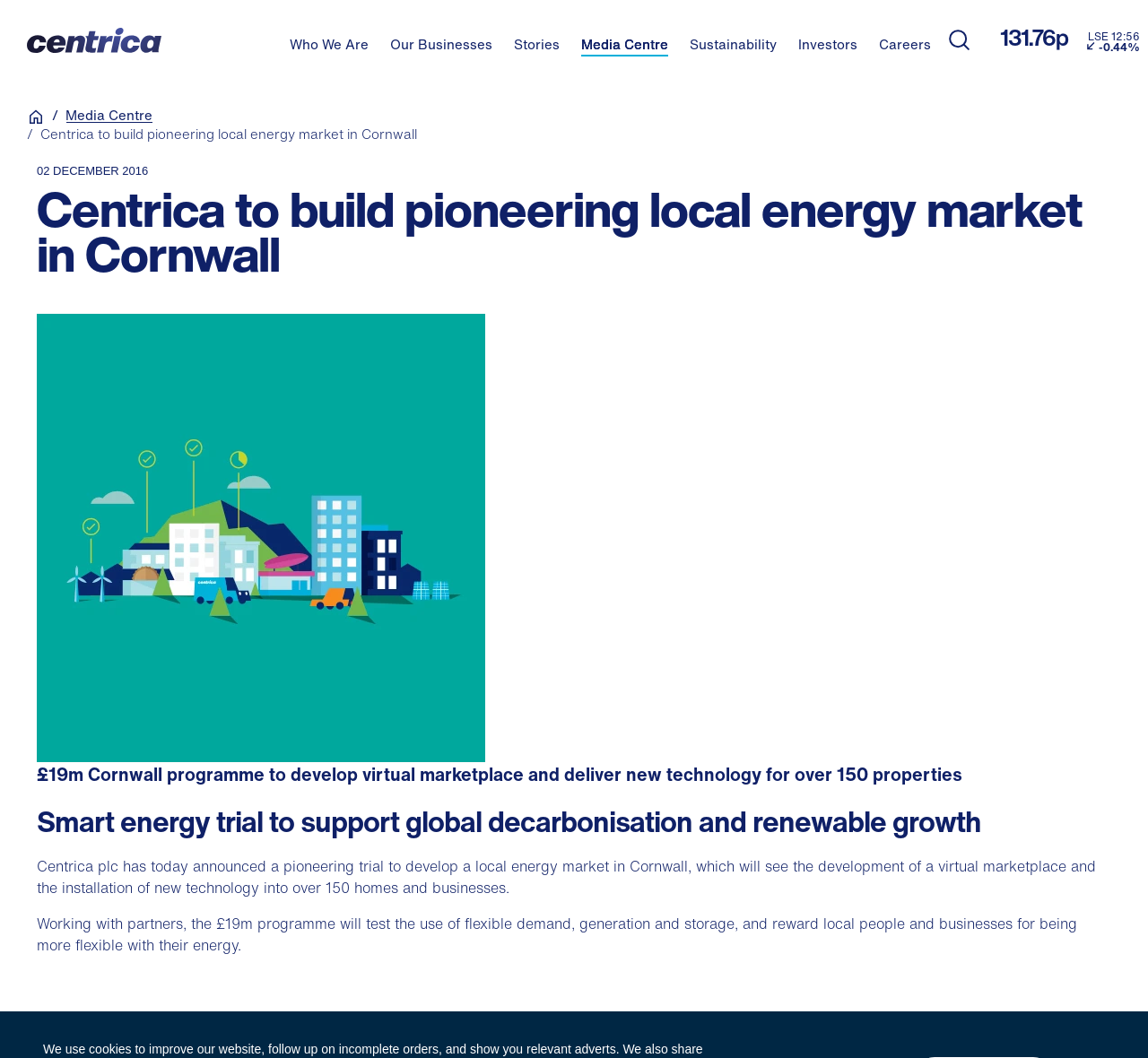Please determine the bounding box coordinates of the area that needs to be clicked to complete this task: 'Search for something'. The coordinates must be four float numbers between 0 and 1, formatted as [left, top, right, bottom].

[0.82, 0.017, 0.851, 0.06]